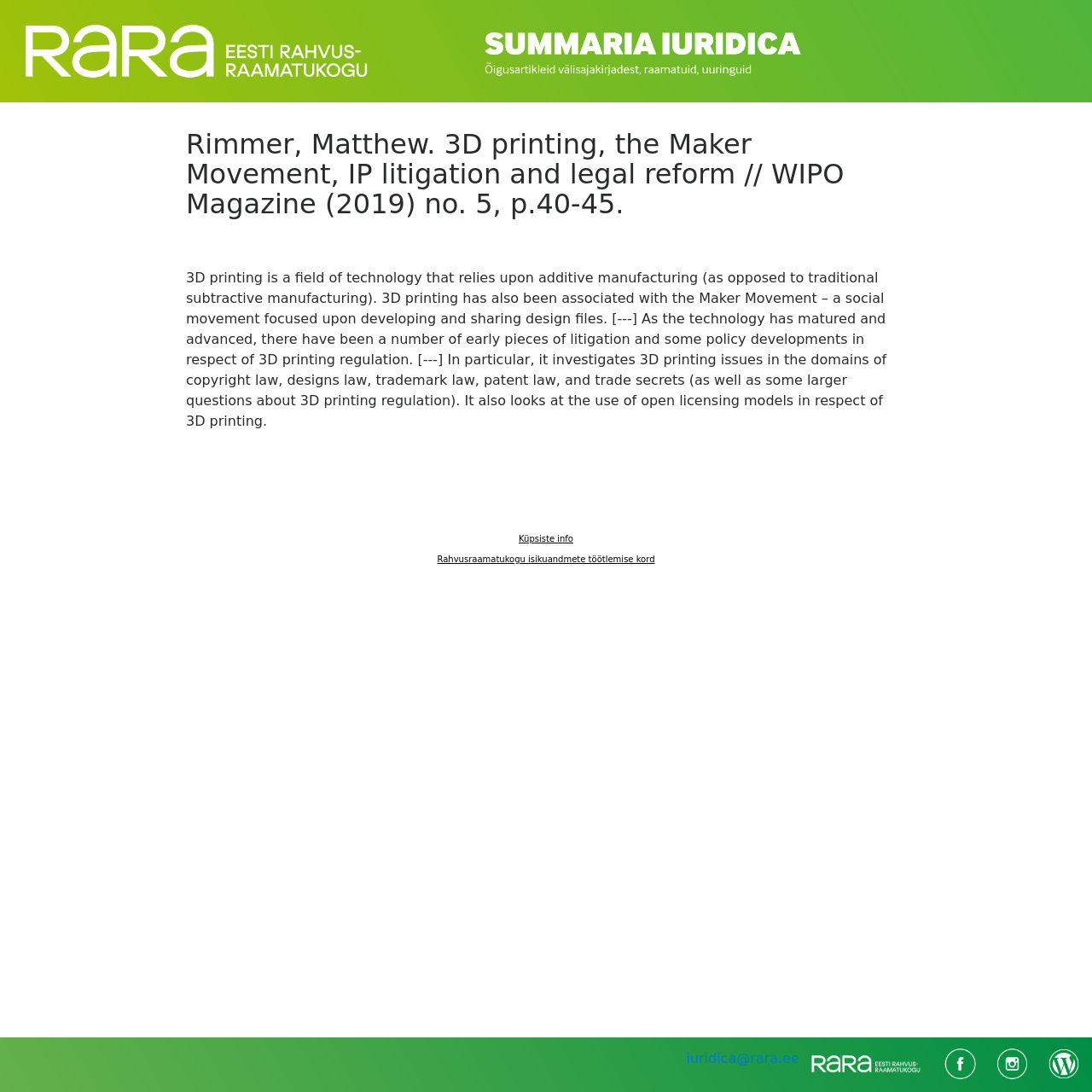Determine the bounding box for the UI element that matches this description: "parent_node: iuridica@rara.ee".

[0.862, 0.961, 0.905, 0.976]